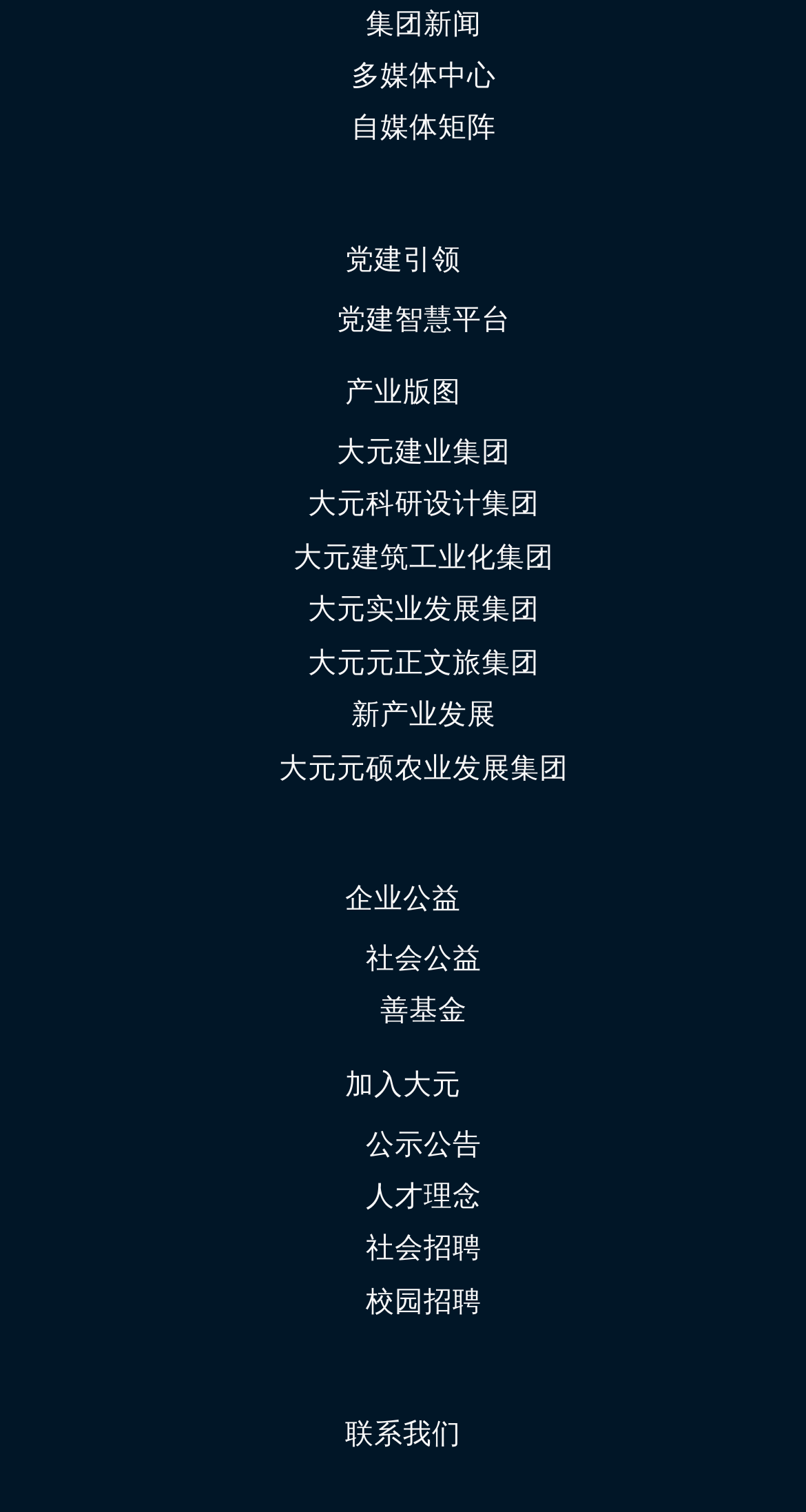Find the bounding box coordinates of the element I should click to carry out the following instruction: "Learn about party building wisdom platform".

[0.418, 0.199, 0.633, 0.221]